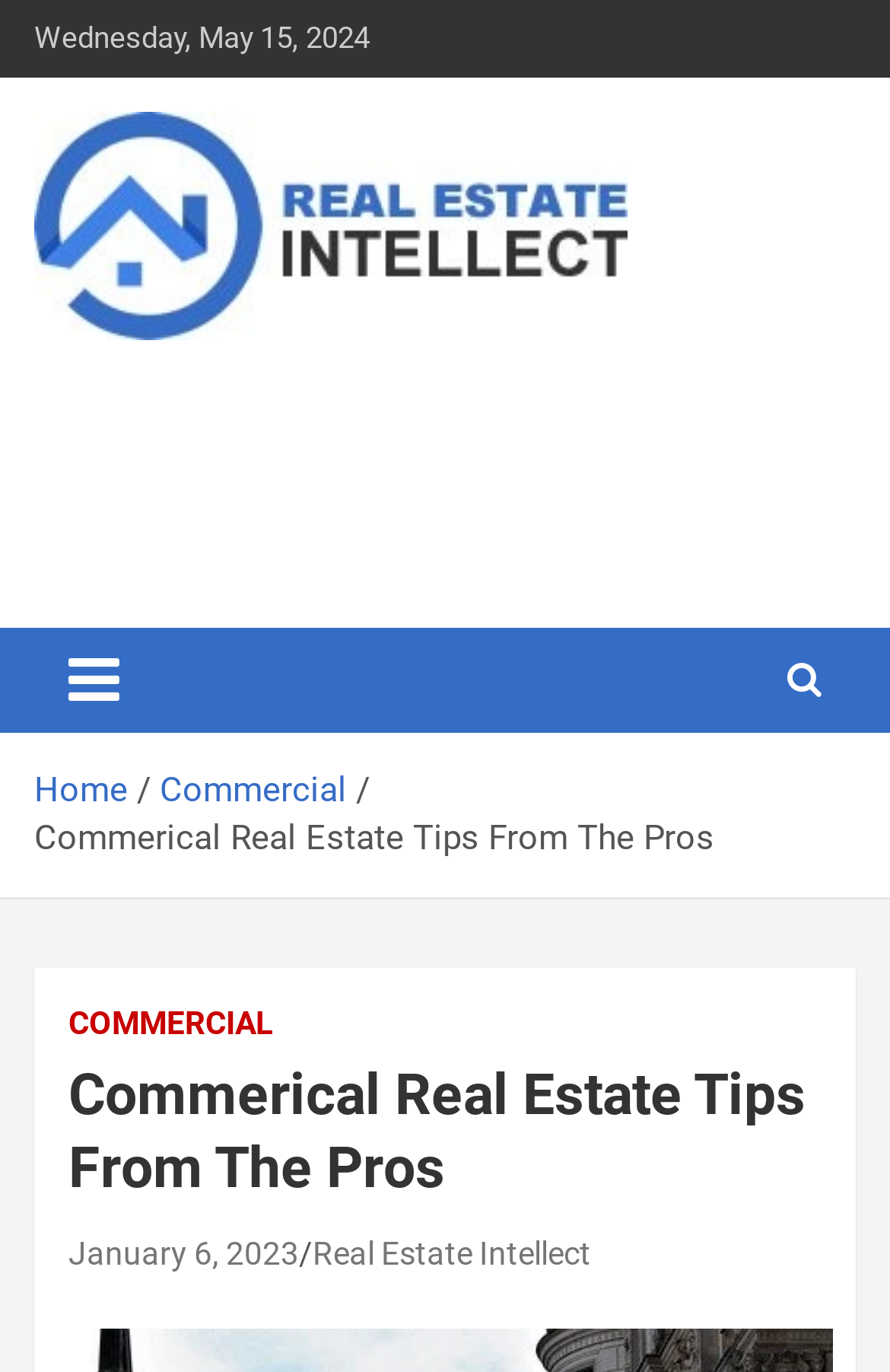Describe the webpage in detail, including text, images, and layout.

The webpage is about commercial real estate, with a focus on providing tips and insights from professionals. At the top left of the page, there is a date displayed, "Wednesday, May 15, 2024". Next to the date, there is a link to "Real Estate Intellect" accompanied by an image with the same name. Below this, there is a heading with the same text, "Real Estate Intellect", which is also a link.

To the right of the heading, there is a static text "Be Smart About Real Estate". A button labeled "Toggle navigation" is located below, which controls a navigation menu. The navigation menu, or breadcrumbs, is situated below the button and displays links to "Home" and "Commercial", as well as a static text "Commerical Real Estate Tips From The Pros". There is also a link to "COMMERCIAL" located below the breadcrumbs.

The main content of the page is headed by a header that spans almost the entire width of the page, with the title "Commerical Real Estate Tips From The Pros". Below the header, there are two links, one to "January 6, 2023" and another to "Real Estate Intellect", which are positioned side by side.